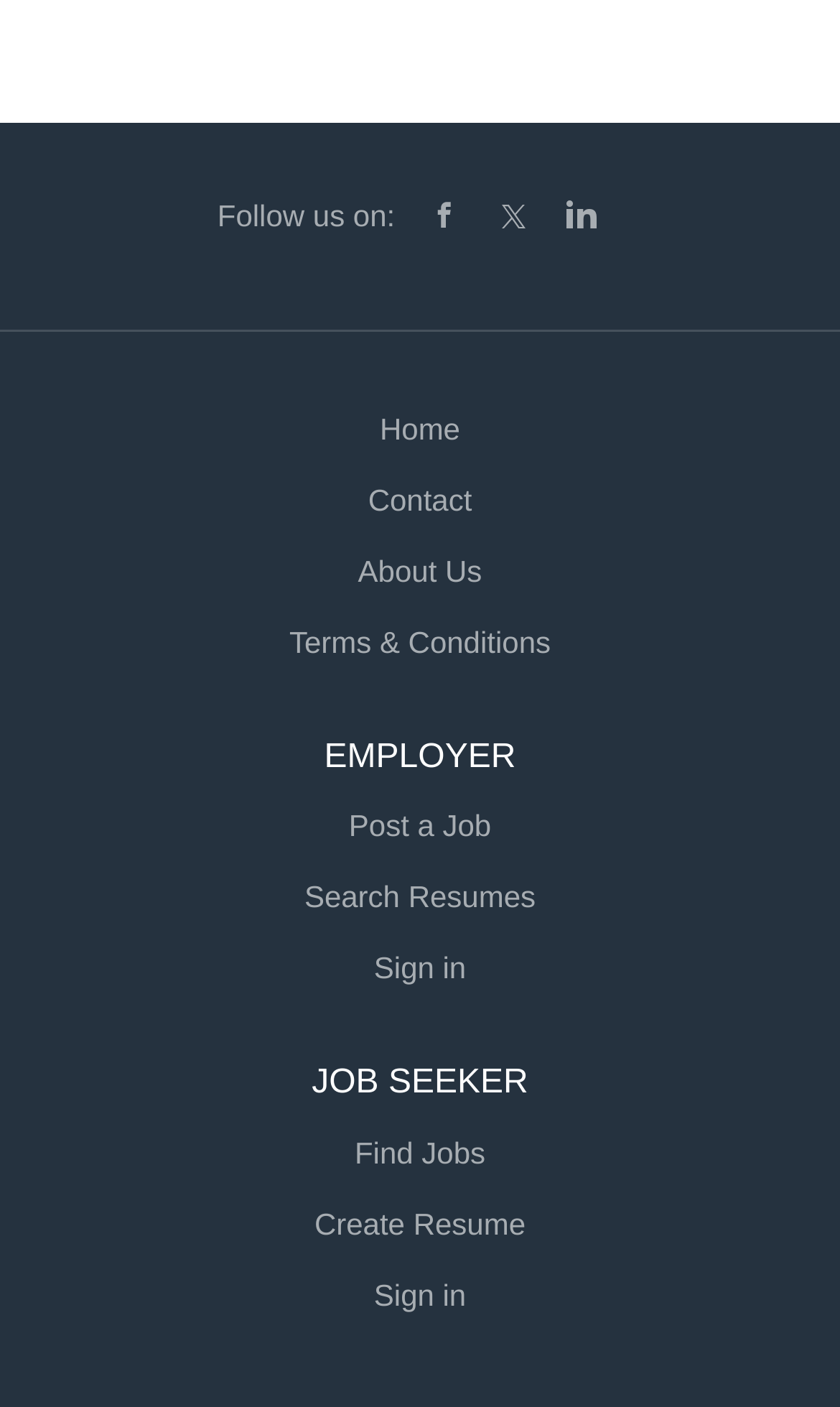Can you identify the bounding box coordinates of the clickable region needed to carry out this instruction: 'Follow us on social media'? The coordinates should be four float numbers within the range of 0 to 1, stated as [left, top, right, bottom].

[0.259, 0.142, 0.47, 0.166]